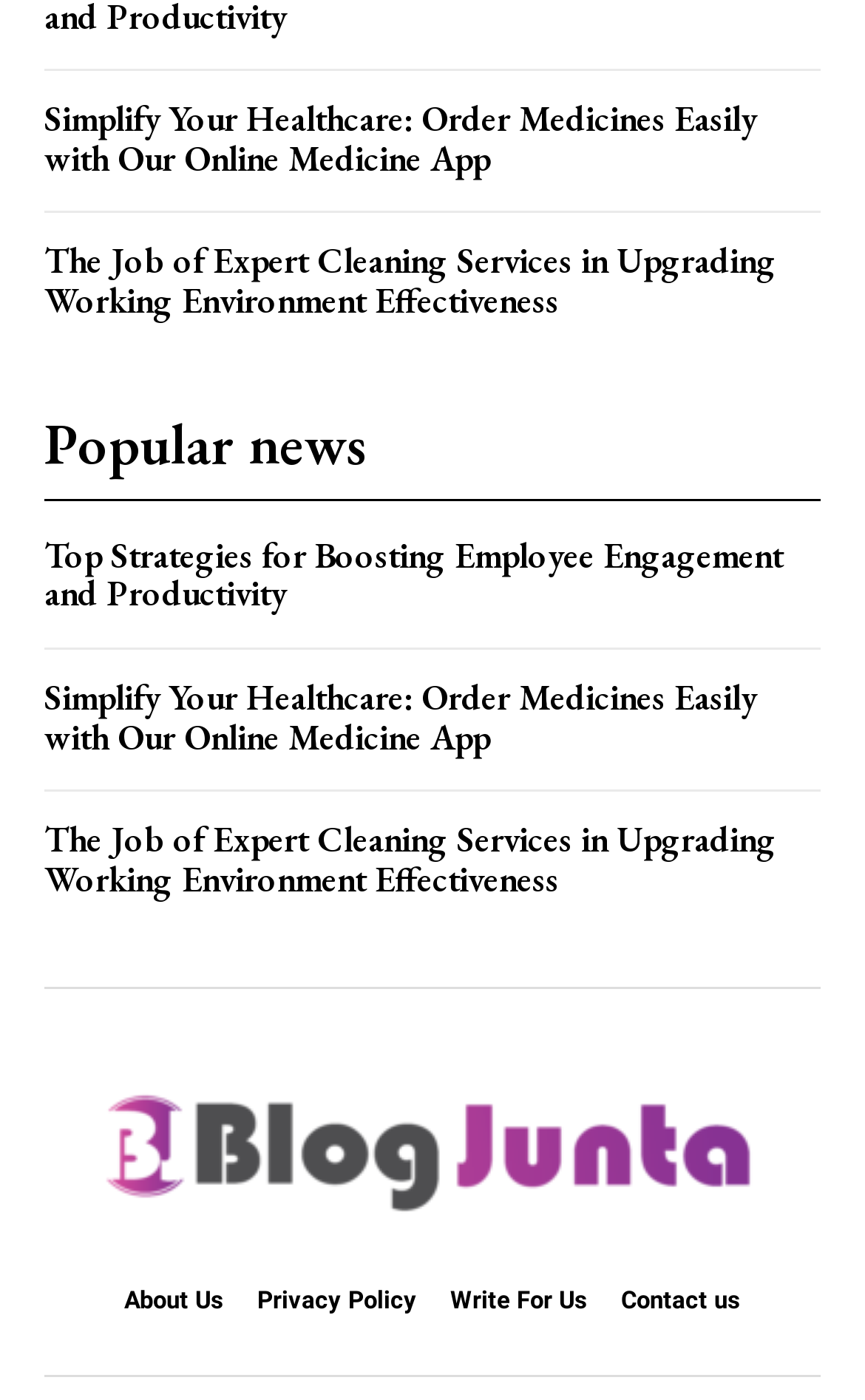Give a one-word or phrase response to the following question: How many links are in the footer section?

4